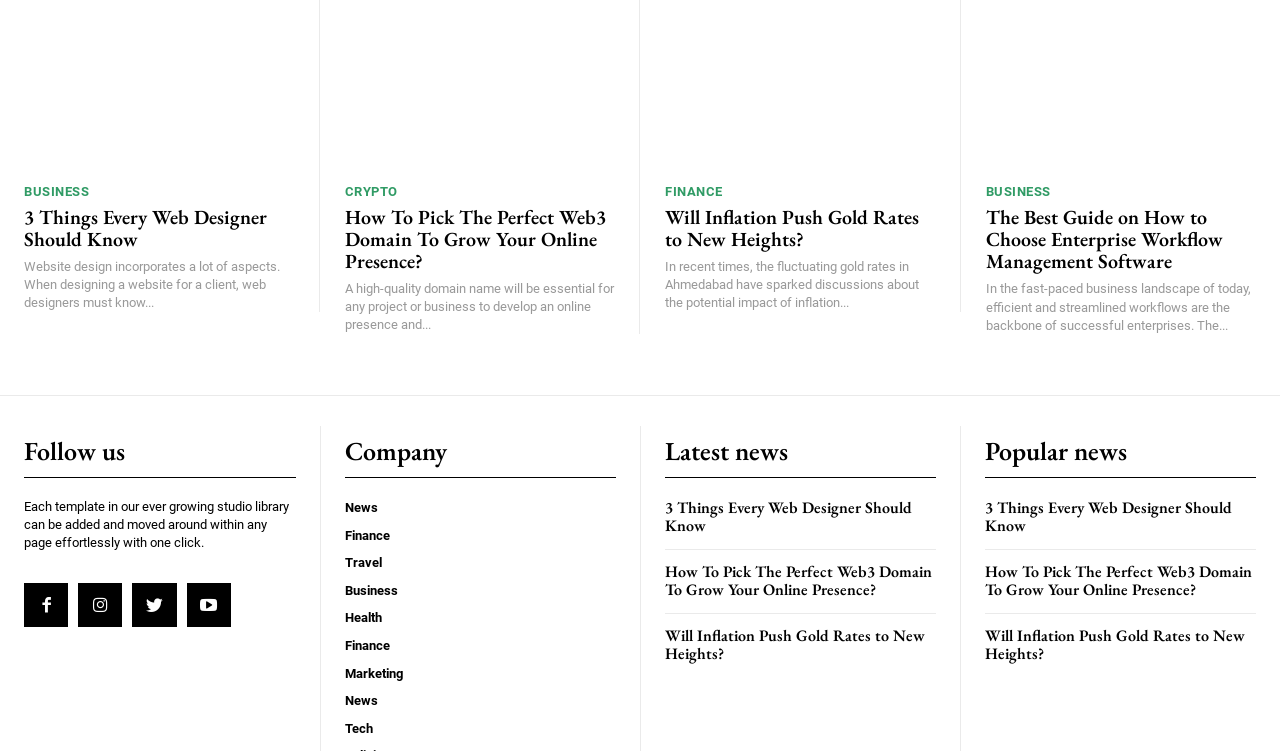Please give the bounding box coordinates of the area that should be clicked to fulfill the following instruction: "Visit the Hi Communications website". The coordinates should be in the format of four float numbers from 0 to 1, i.e., [left, top, right, bottom].

None